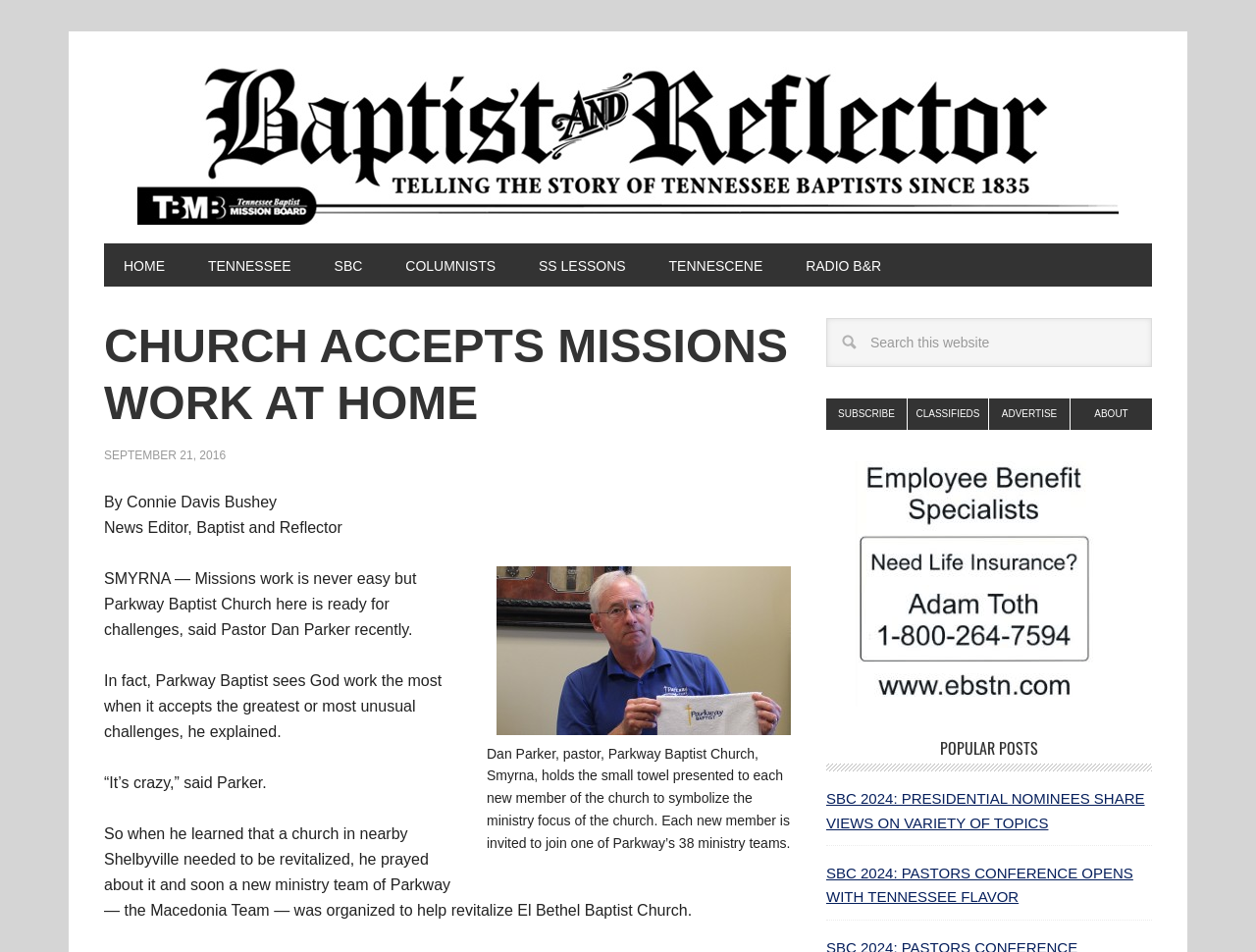Please mark the clickable region by giving the bounding box coordinates needed to complete this instruction: "Read the article about SBC 2024".

[0.658, 0.83, 0.911, 0.873]